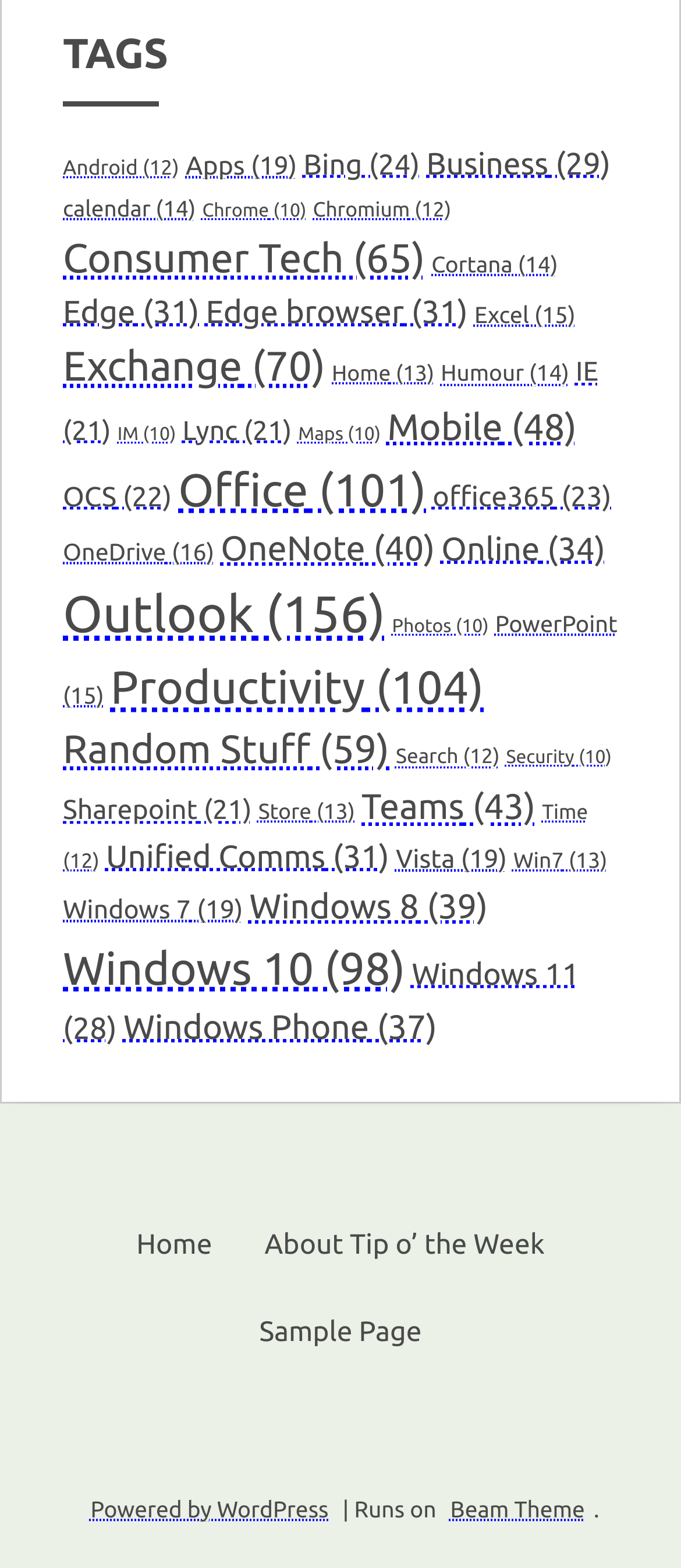How many categories are there in total?
Answer the question using a single word or phrase, according to the image.

34